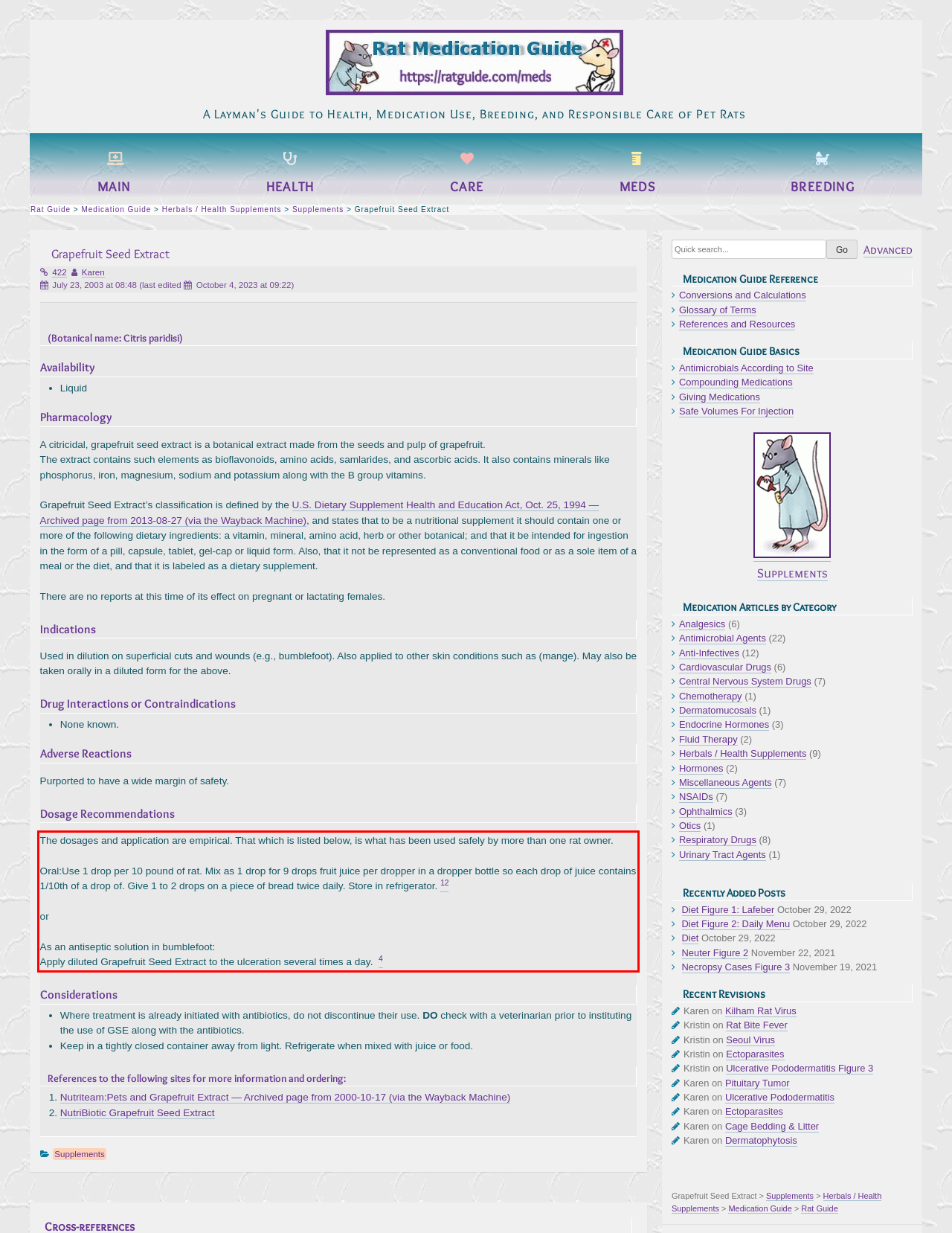Please identify and extract the text content from the UI element encased in a red bounding box on the provided webpage screenshot.

The dosages and application are empirical. That which is listed below, is what has been used safely by more than one rat owner. Oral:Use 1 drop per 10 pound of rat. Mix as 1 drop for 9 drops fruit juice per dropper in a dropper bottle so each drop of juice contains 1/10th of a drop of. Give 1 to 2 drops on a piece of bread twice daily. Store in refrigerator. 12 or As an antiseptic solution in bumblefoot: Apply diluted Grapefruit Seed Extract to the ulceration several times a day. 4